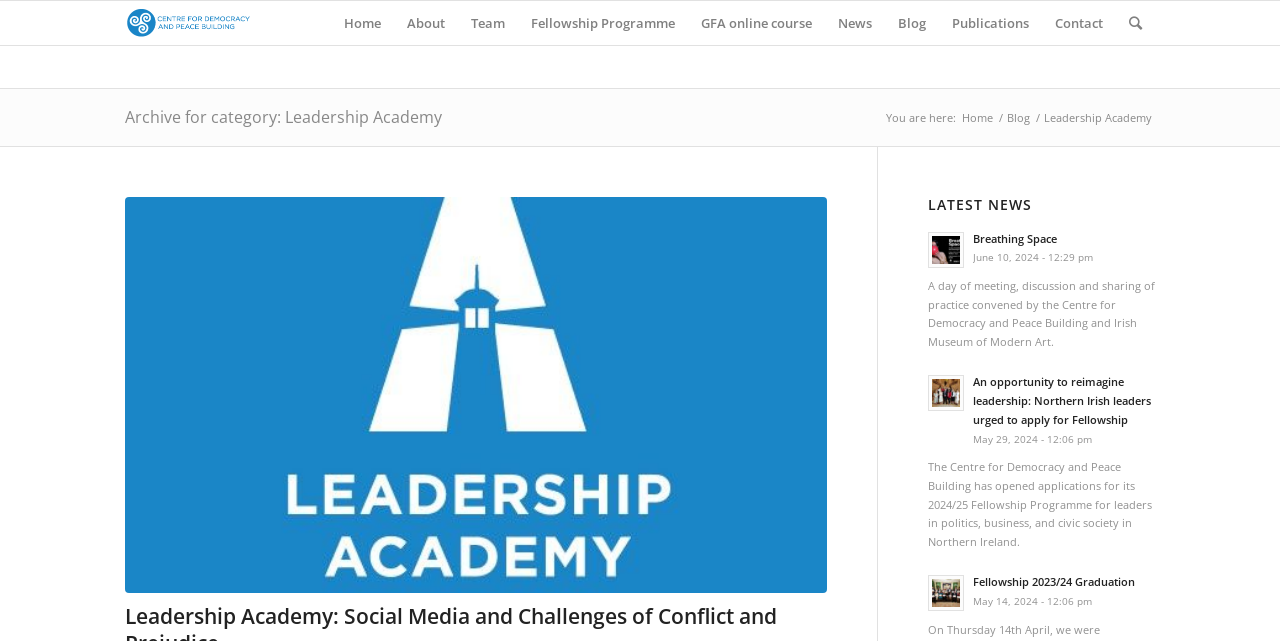What is the title of the latest news?
Offer a detailed and exhaustive answer to the question.

The title of the latest news can be found in the section 'LATEST NEWS', where it is written as 'Breathing Space June 10, 2024 - 12:29 pm'.